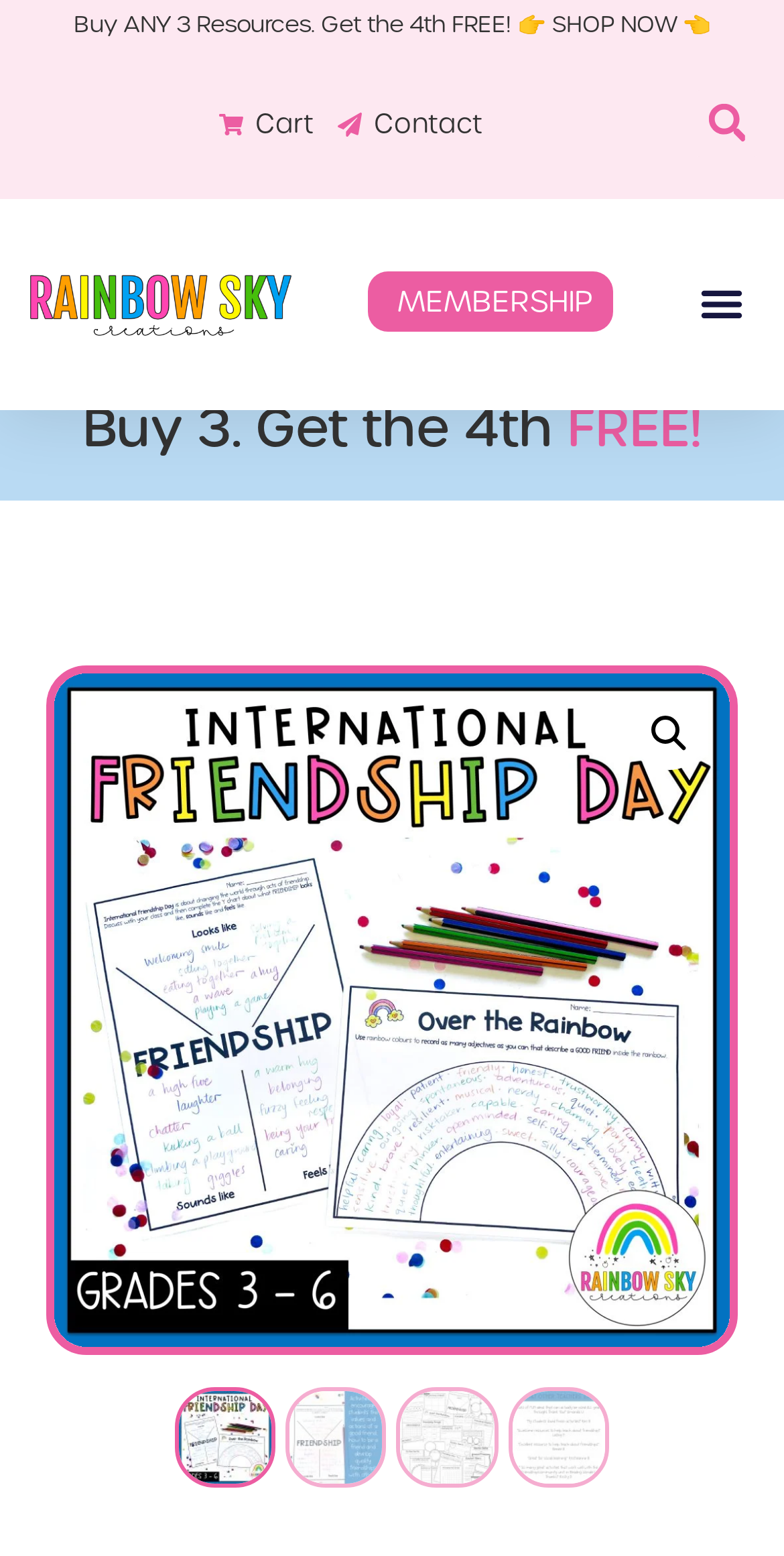Please specify the bounding box coordinates for the clickable region that will help you carry out the instruction: "Contact us".

[0.426, 0.069, 0.615, 0.092]